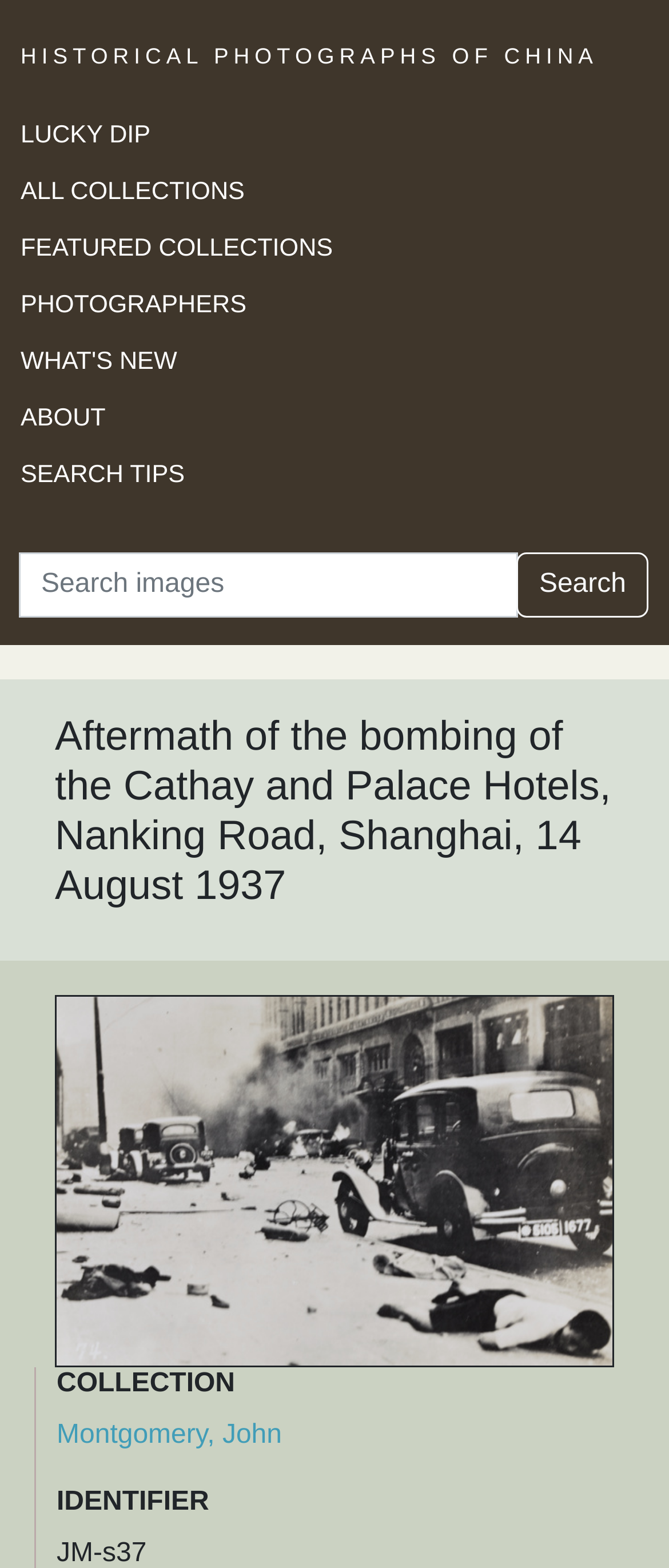Locate the bounding box coordinates of the clickable area to execute the instruction: "Visit the featured collections". Provide the coordinates as four float numbers between 0 and 1, represented as [left, top, right, bottom].

[0.031, 0.149, 0.498, 0.167]